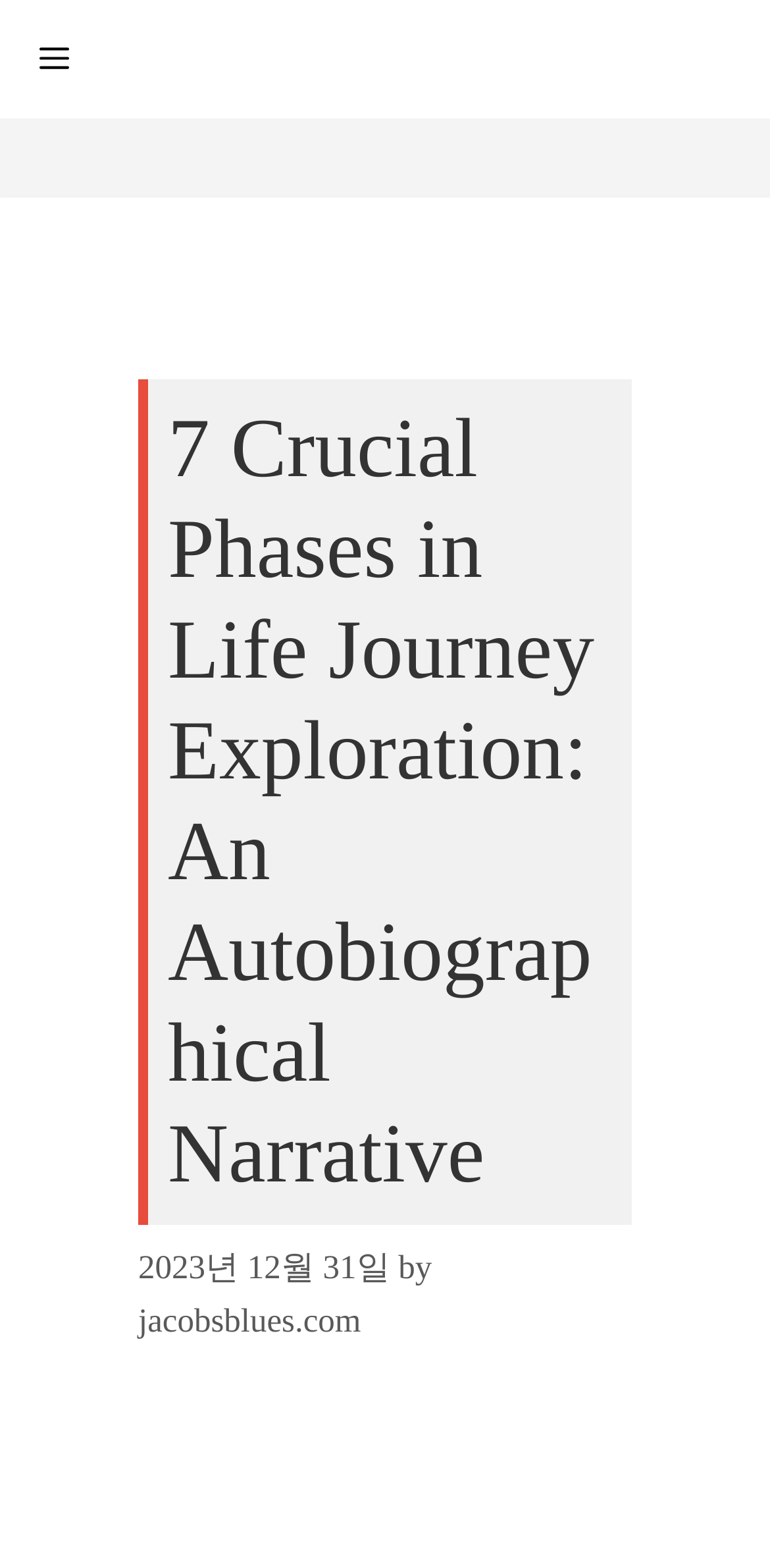Answer the question using only one word or a concise phrase: Is the menu button expanded?

False